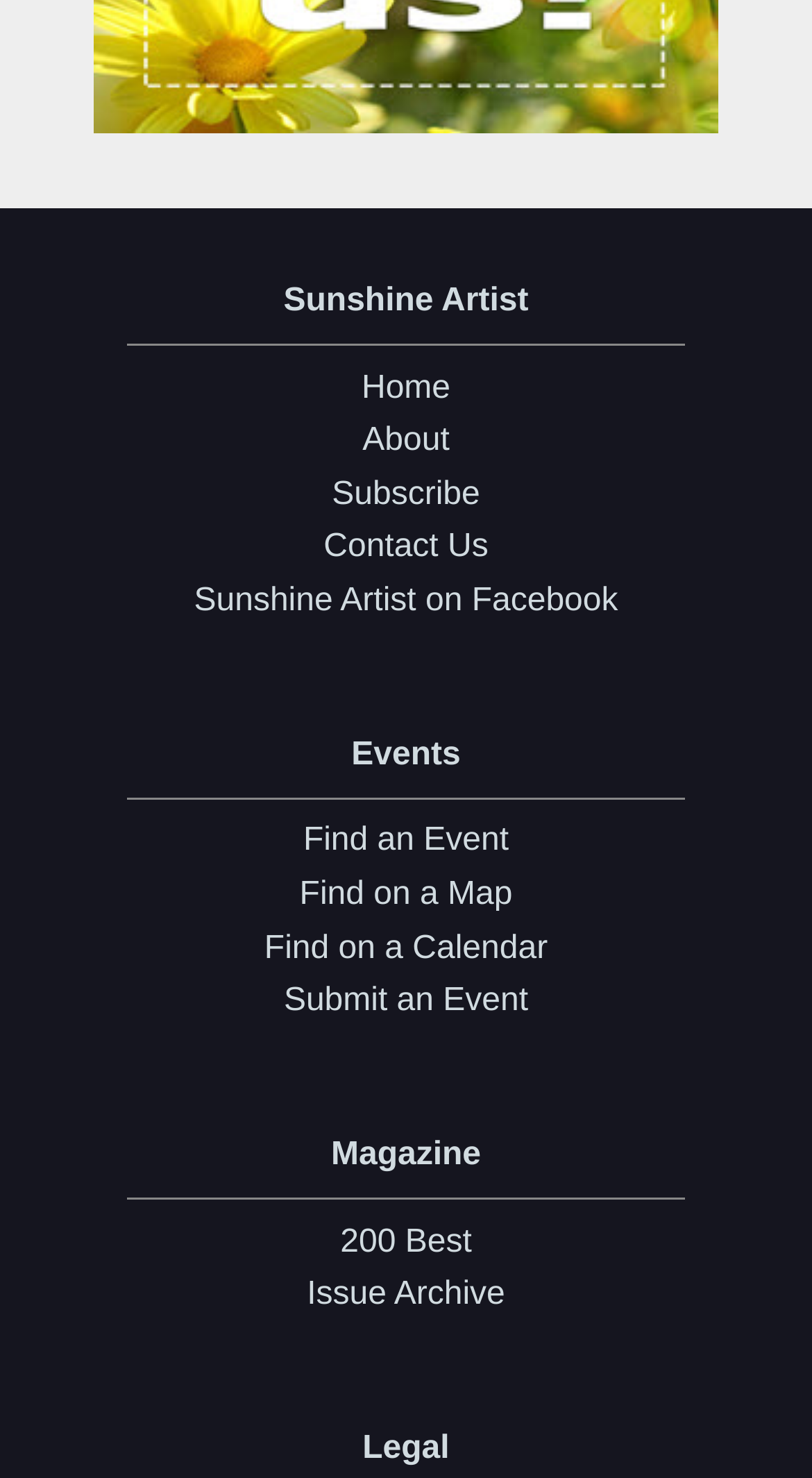Pinpoint the bounding box coordinates of the area that should be clicked to complete the following instruction: "learn about sunshine artist". The coordinates must be given as four float numbers between 0 and 1, i.e., [left, top, right, bottom].

[0.041, 0.281, 0.959, 0.317]